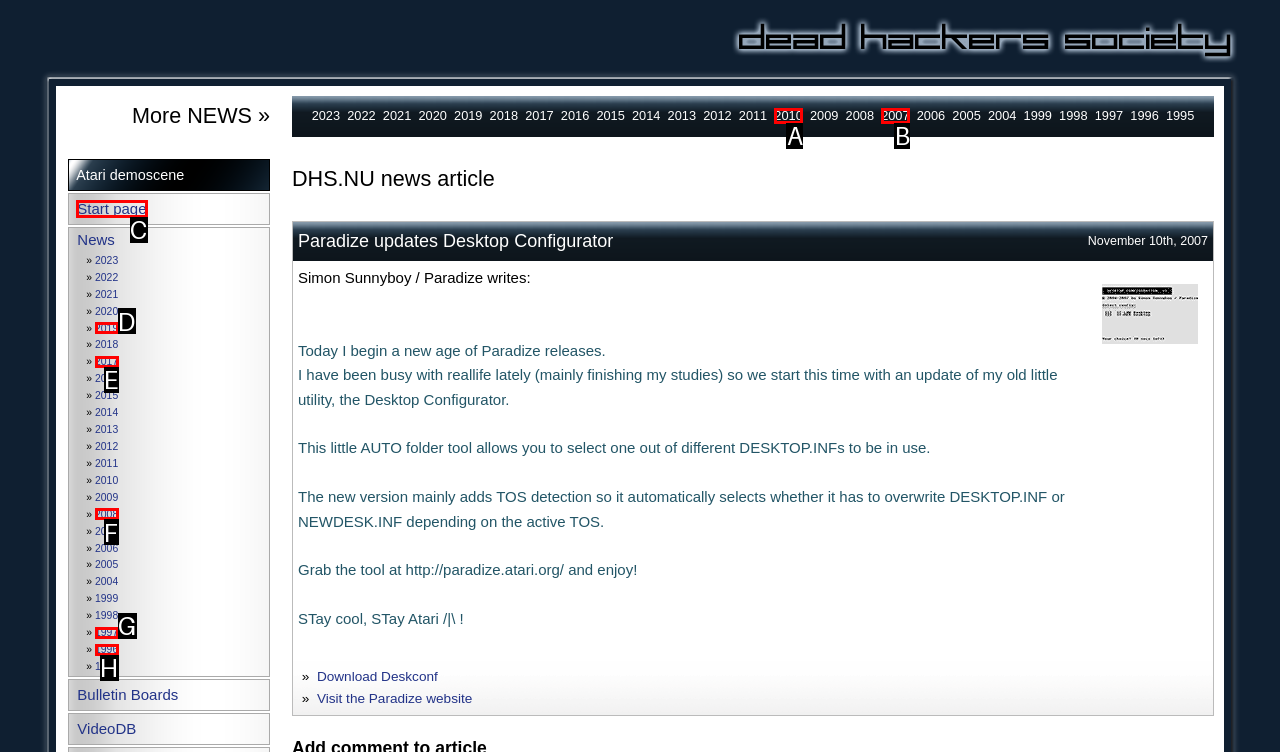Specify the letter of the UI element that should be clicked to achieve the following: Click on Start page
Provide the corresponding letter from the choices given.

C